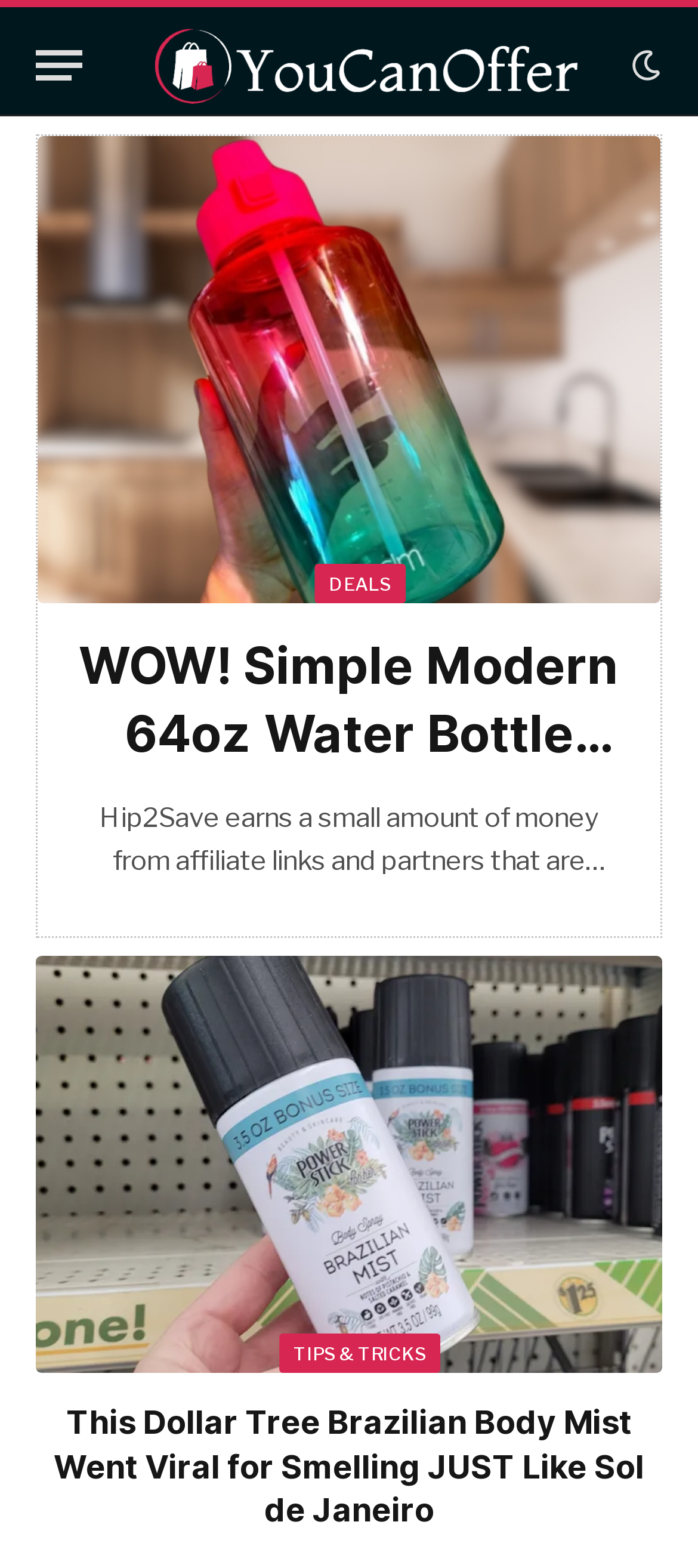What is the name of the website?
Give a one-word or short-phrase answer derived from the screenshot.

YouCanOffer